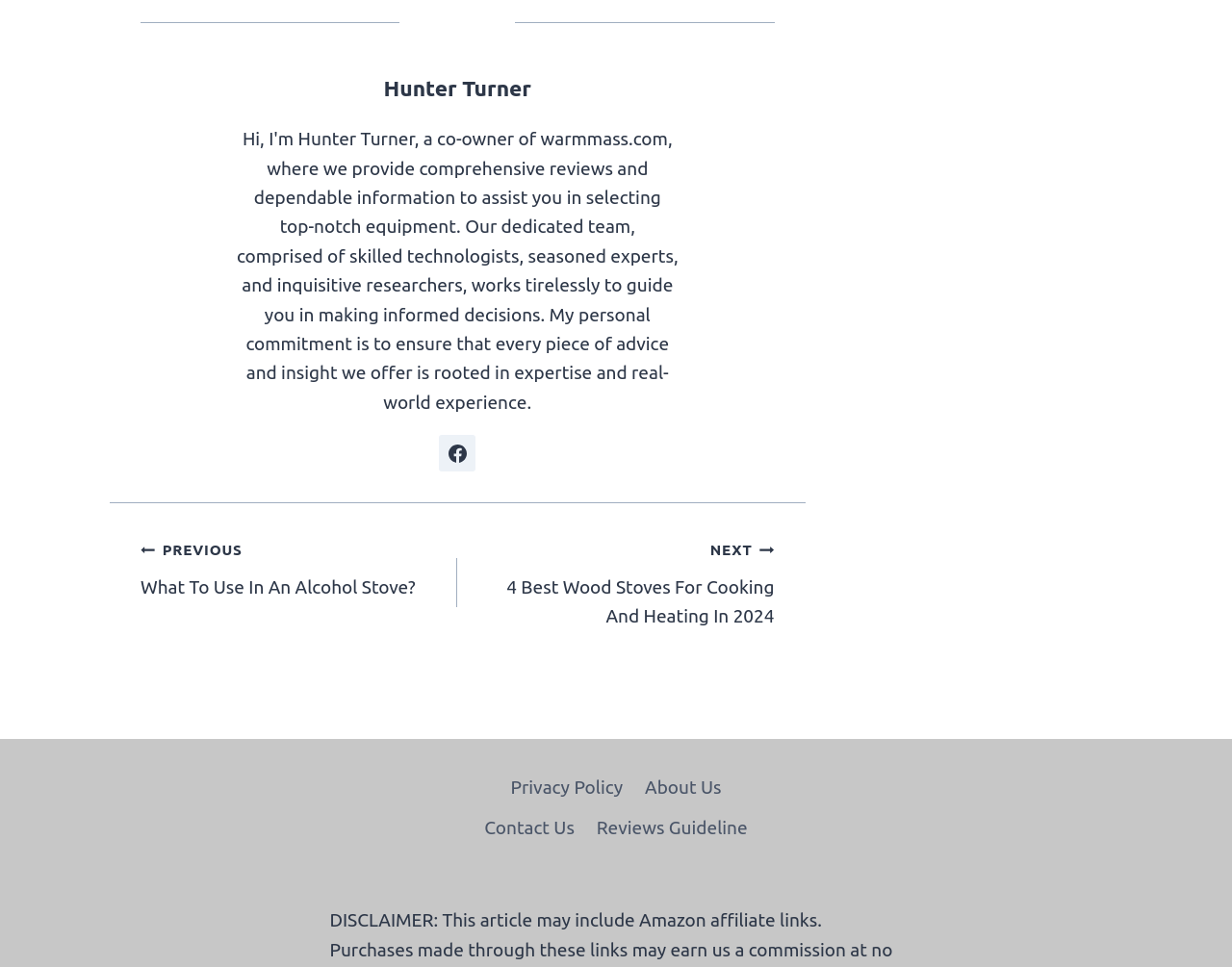What are the footer navigation links about?
Examine the screenshot and reply with a single word or phrase.

Privacy, About, Contact, Reviews